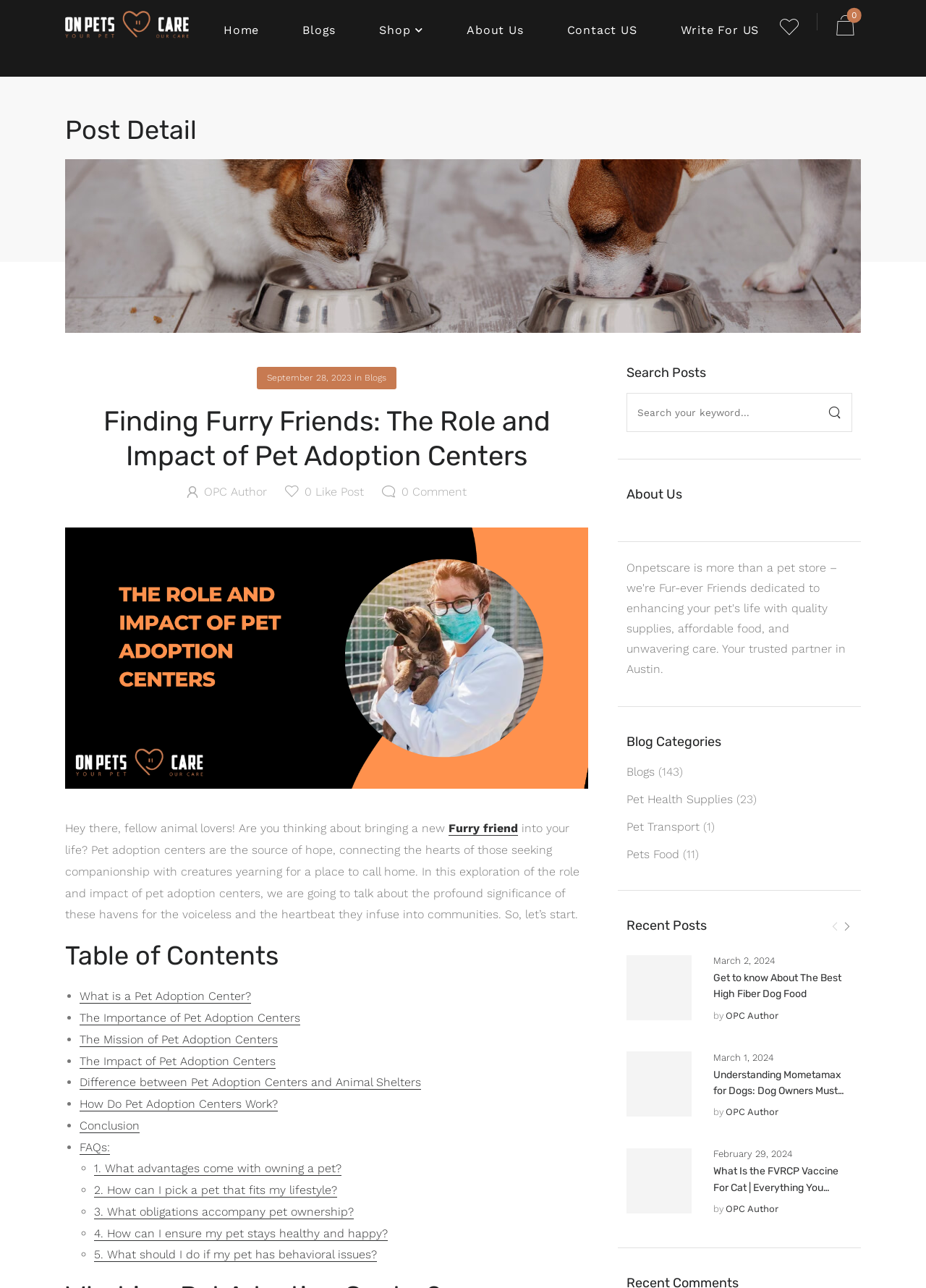Specify the bounding box coordinates of the element's area that should be clicked to execute the given instruction: "Go to the next page". The coordinates should be four float numbers between 0 and 1, i.e., [left, top, right, bottom].

[0.908, 0.711, 0.921, 0.729]